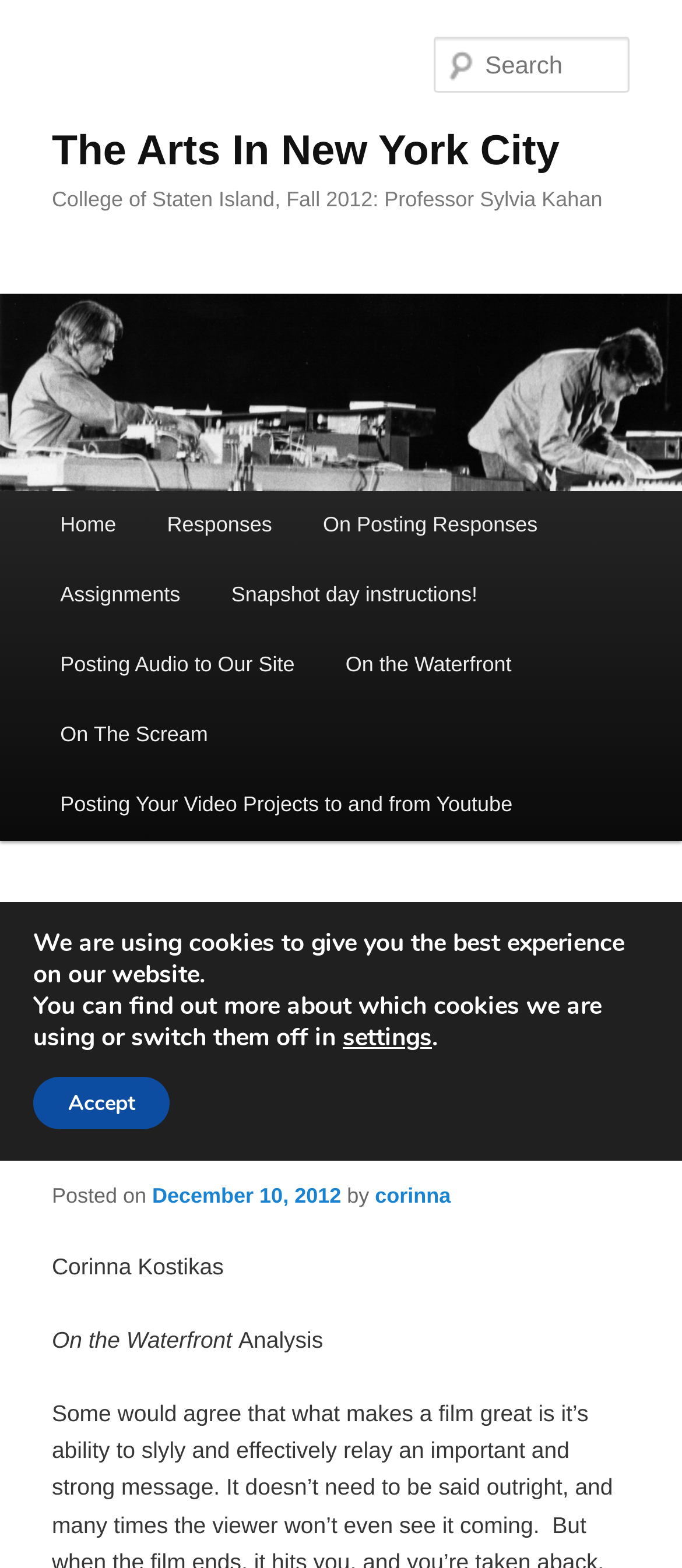Create an elaborate caption that covers all aspects of the webpage.

The webpage is about Corinna Kostikas' post on December 9, 2012, related to The Arts In New York City. At the top, there is a link to skip to the primary content. Below that, there is a heading with the title "The Arts In New York City" and a link with the same title. 

To the right of the title, there is an image with the same title. Below the image, there is a search box. On the left side, there is a main menu with links to "Home", "Responses", "On Posting Responses", "Assignments", and more. 

The main content of the page is a post by Corinna Kostikas, with the title "On the Waterfront" and a subtitle "Analysis". The post is dated December 10, 2012. Below the post, there are links to navigate to previous and next posts. 

At the bottom of the page, there is a GDPR Cookie Banner with a message about using cookies and options to switch them off or adjust settings.